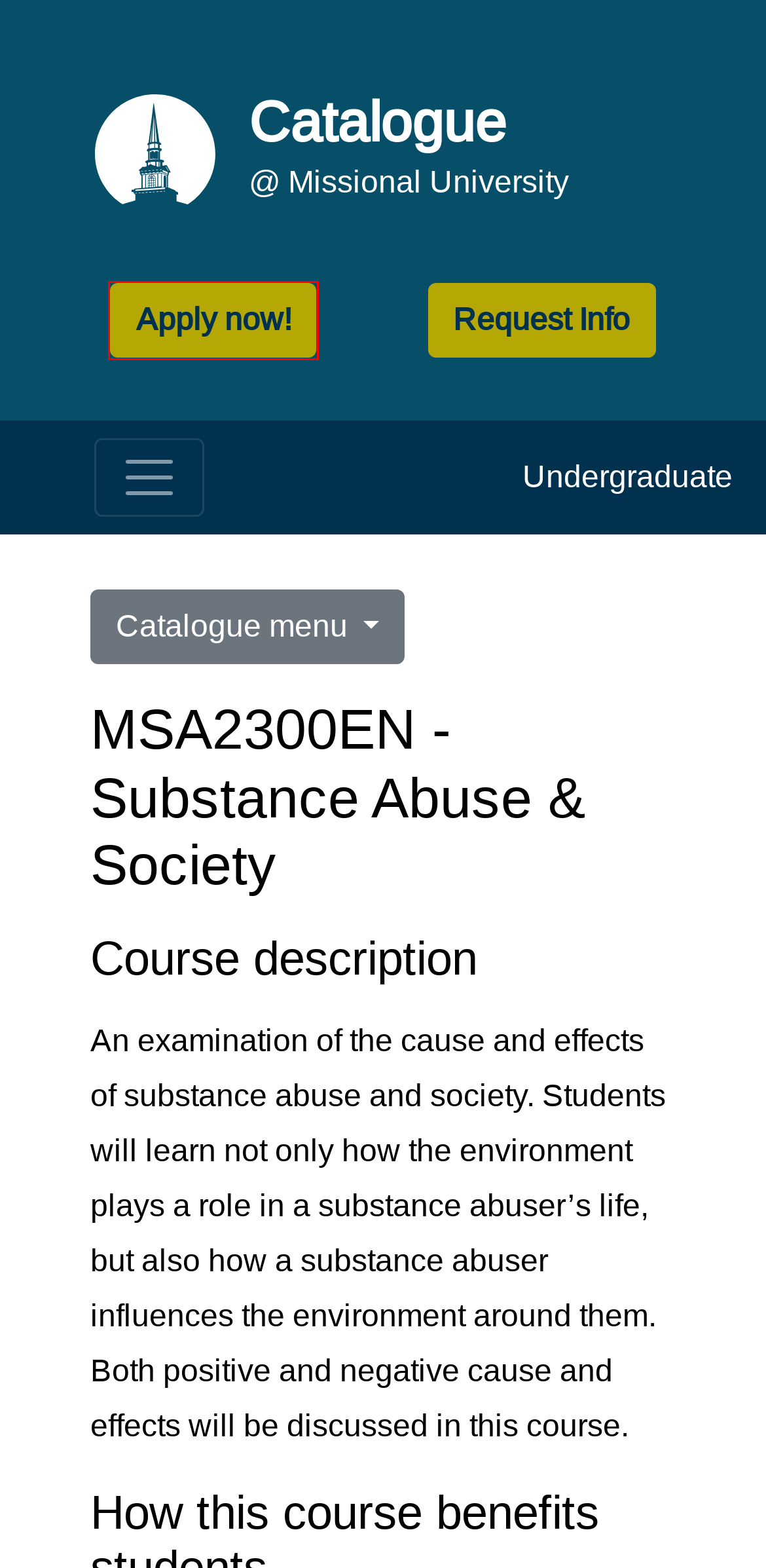You have a screenshot of a webpage with a red bounding box highlighting a UI element. Your task is to select the best webpage description that corresponds to the new webpage after clicking the element. Here are the descriptions:
A. Apply | Apply@Missional University
B. [[home]] | Spiritual Life Center
C. Request Information | Apply@Missional University
D. Missional University – Service in the Mission of God
E. Home | StudentCenter
F. Home | TrainingCenter
G. Home | Administration
H. Home | AcademicCenter

A